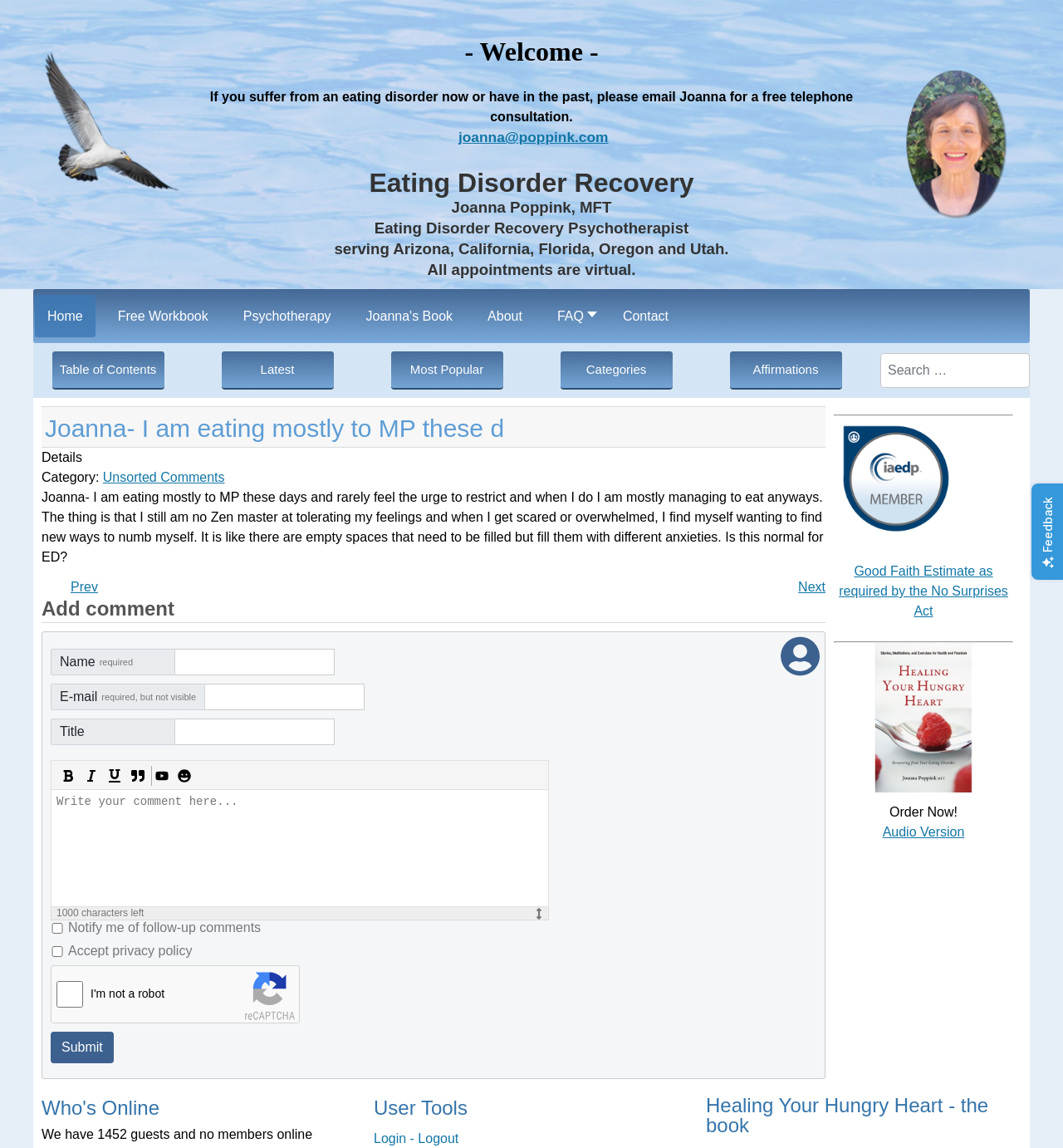Using the description: "parent_node: Name name="name"", identify the bounding box of the corresponding UI element in the screenshot.

[0.165, 0.565, 0.315, 0.588]